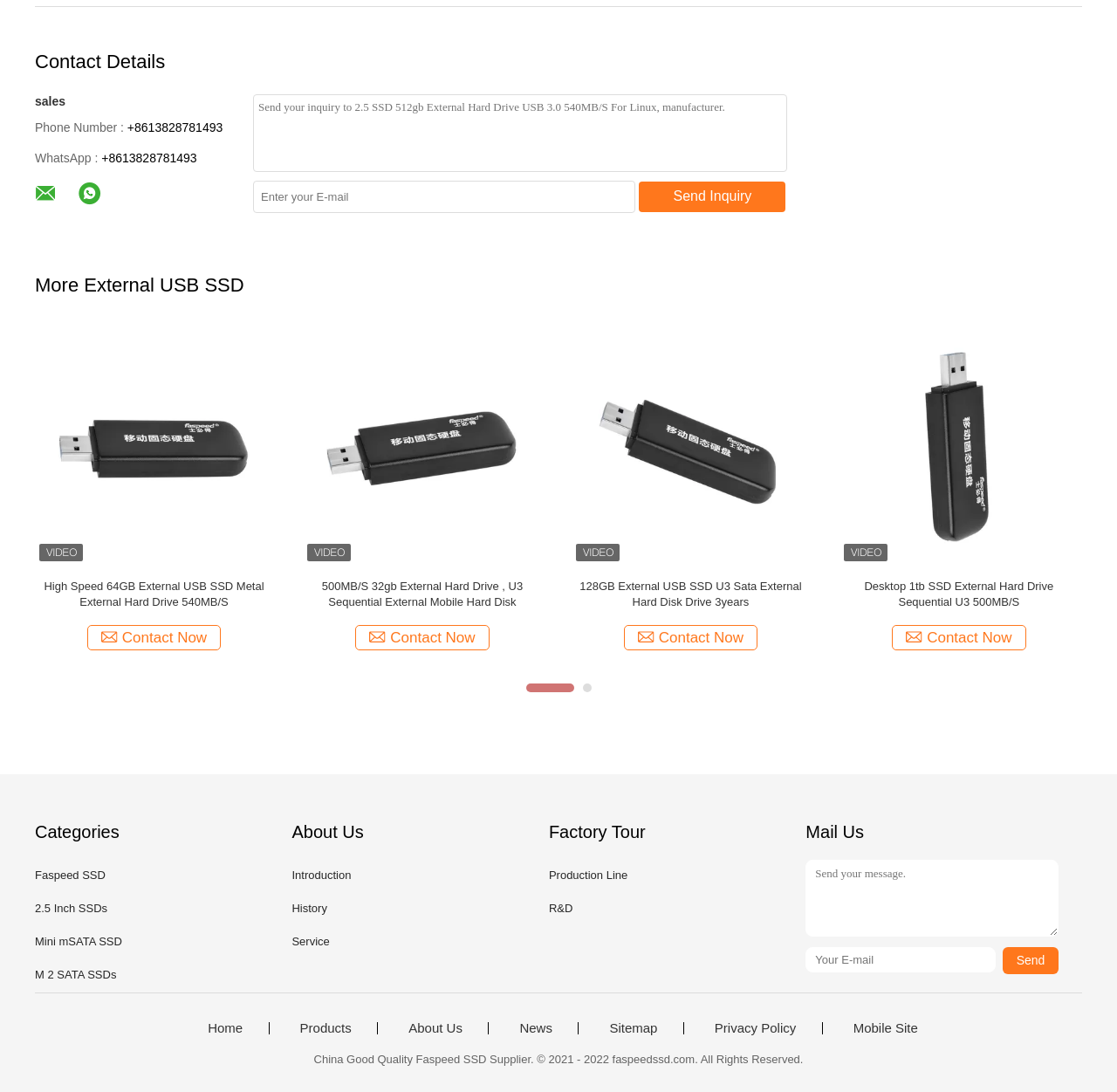Based on the visual content of the image, answer the question thoroughly: How many external hard drive products are listed?

There are five external hard drive products listed on the webpage, each with a heading, image, and 'Contact Now' link. They are 'High Speed 64GB External USB SSD Metal External Hard Drive 540MB/S', '500MB/S 32gb External Hard Drive, U3 Sequential External Mobile Hard Disk', '128GB External USB SSD U3 Sata External Hard Disk Drive 3years', 'Desktop 1tb SSD External Hard Drive Sequential U3 500MB/S', and '2.5 SSD 512gb External Hard Drive USB 3.0 540MB/S For Linux'.